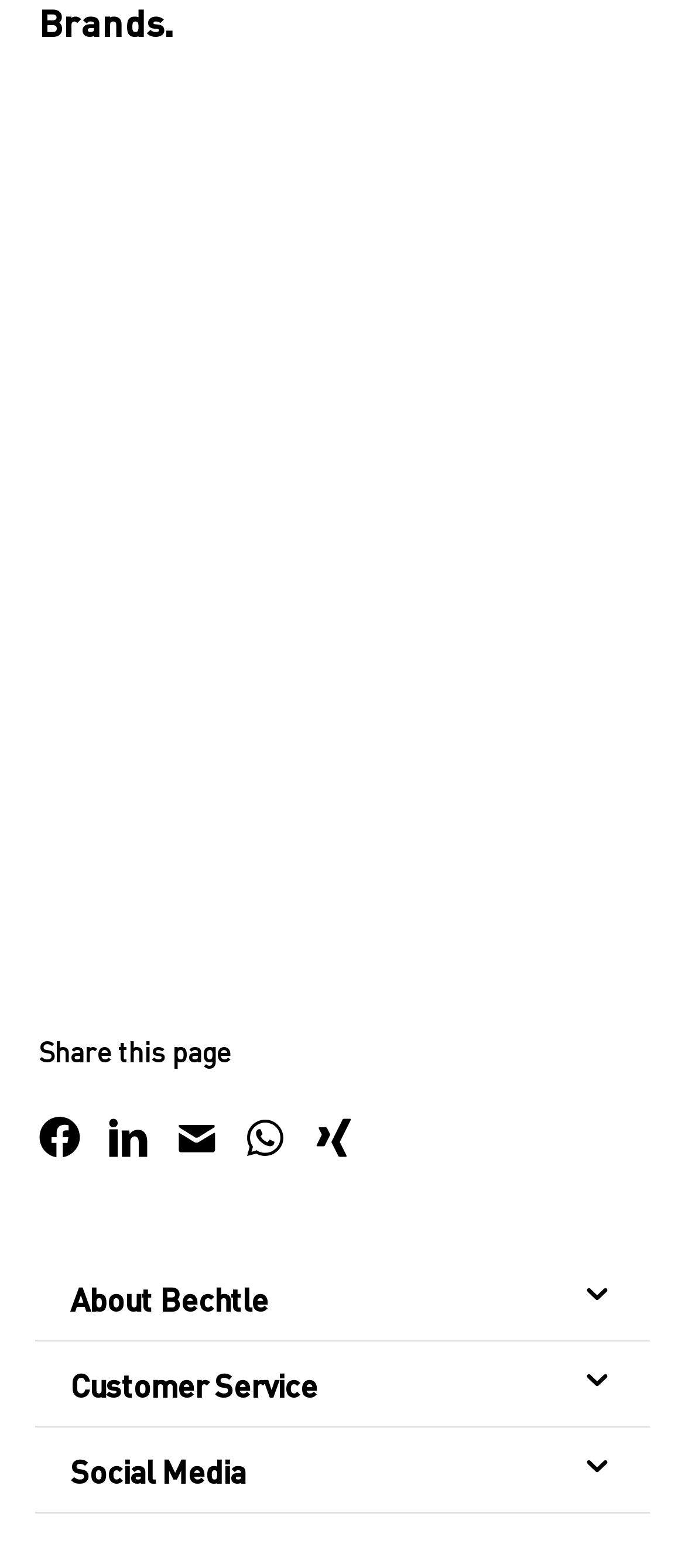How many brand shops are available?
Answer the question with a single word or phrase derived from the image.

18